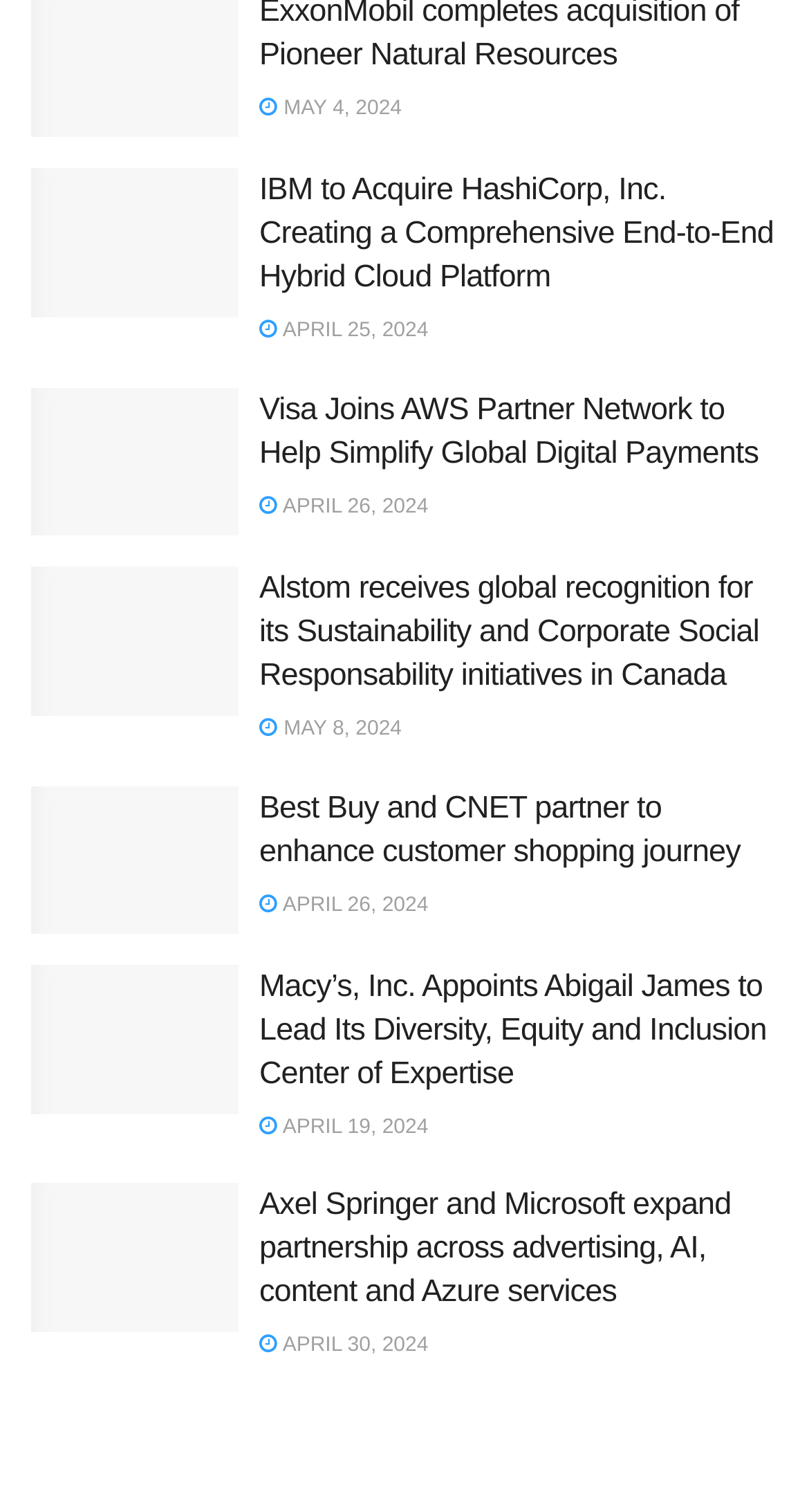Please identify the bounding box coordinates of the clickable area that will fulfill the following instruction: "Read news about IBM to Acquire HashiCorp". The coordinates should be in the format of four float numbers between 0 and 1, i.e., [left, top, right, bottom].

[0.321, 0.112, 0.962, 0.198]